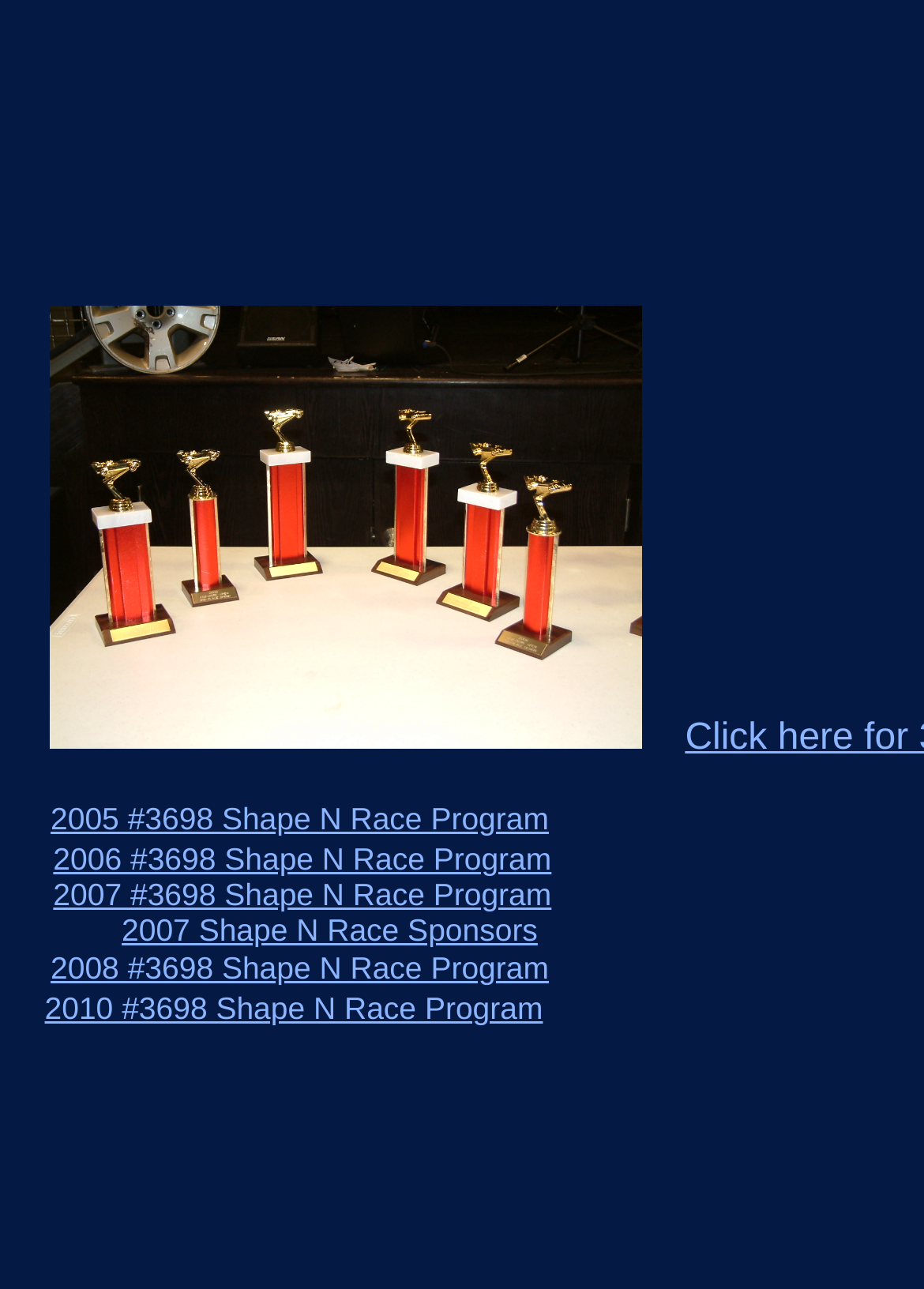Look at the image and give a detailed response to the following question: Are the links listed in chronological order?

By examining the links on the webpage, I found that they are listed in chronological order, with the earliest year (2005) at the top and the latest year (2010) at the bottom.